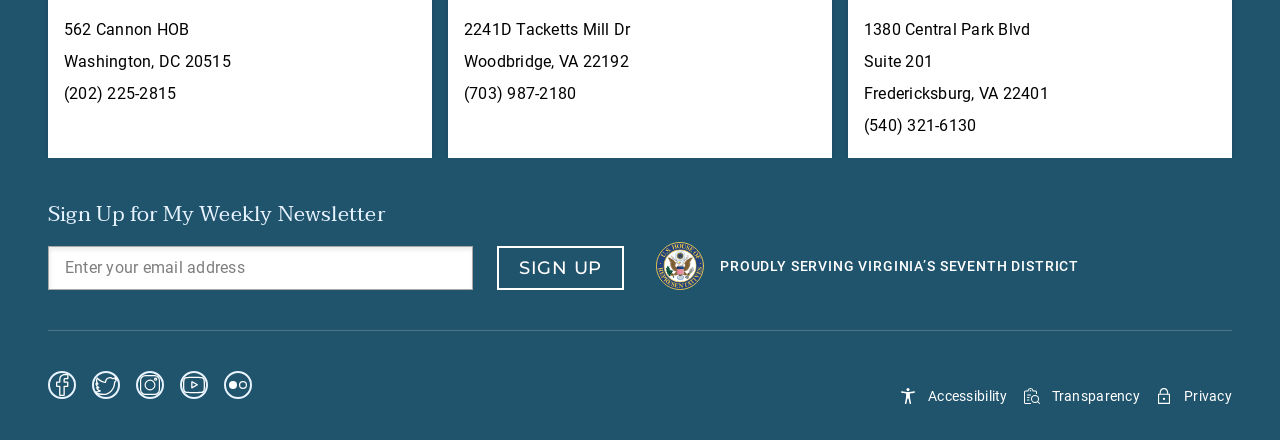What is the phone number on the top left?
Based on the image content, provide your answer in one word or a short phrase.

(202) 225-2815